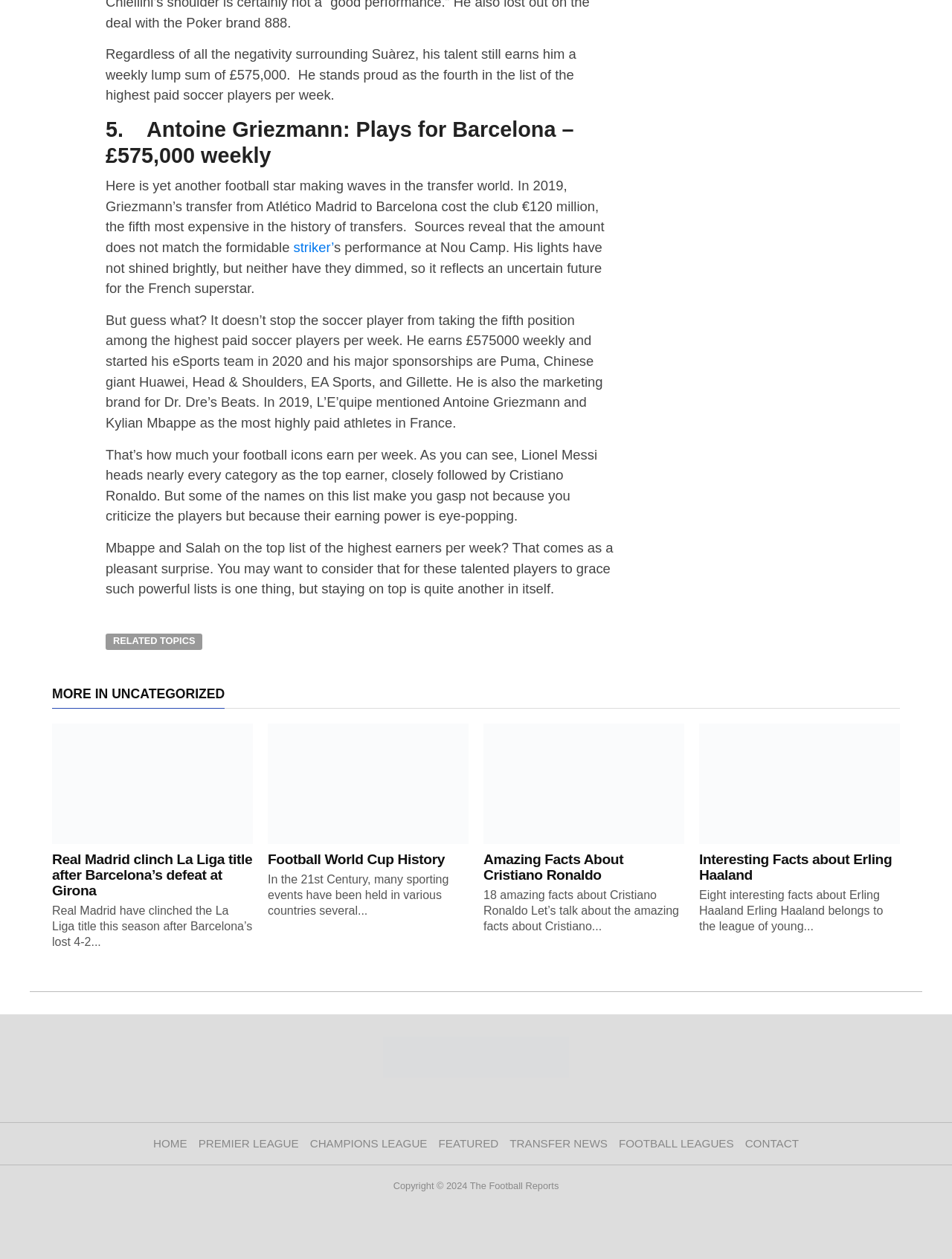What is the category of the article 'Real Madrid clinch La Liga title after Barcelona’s defeat at Girona'? Based on the screenshot, please respond with a single word or phrase.

Uncategorized